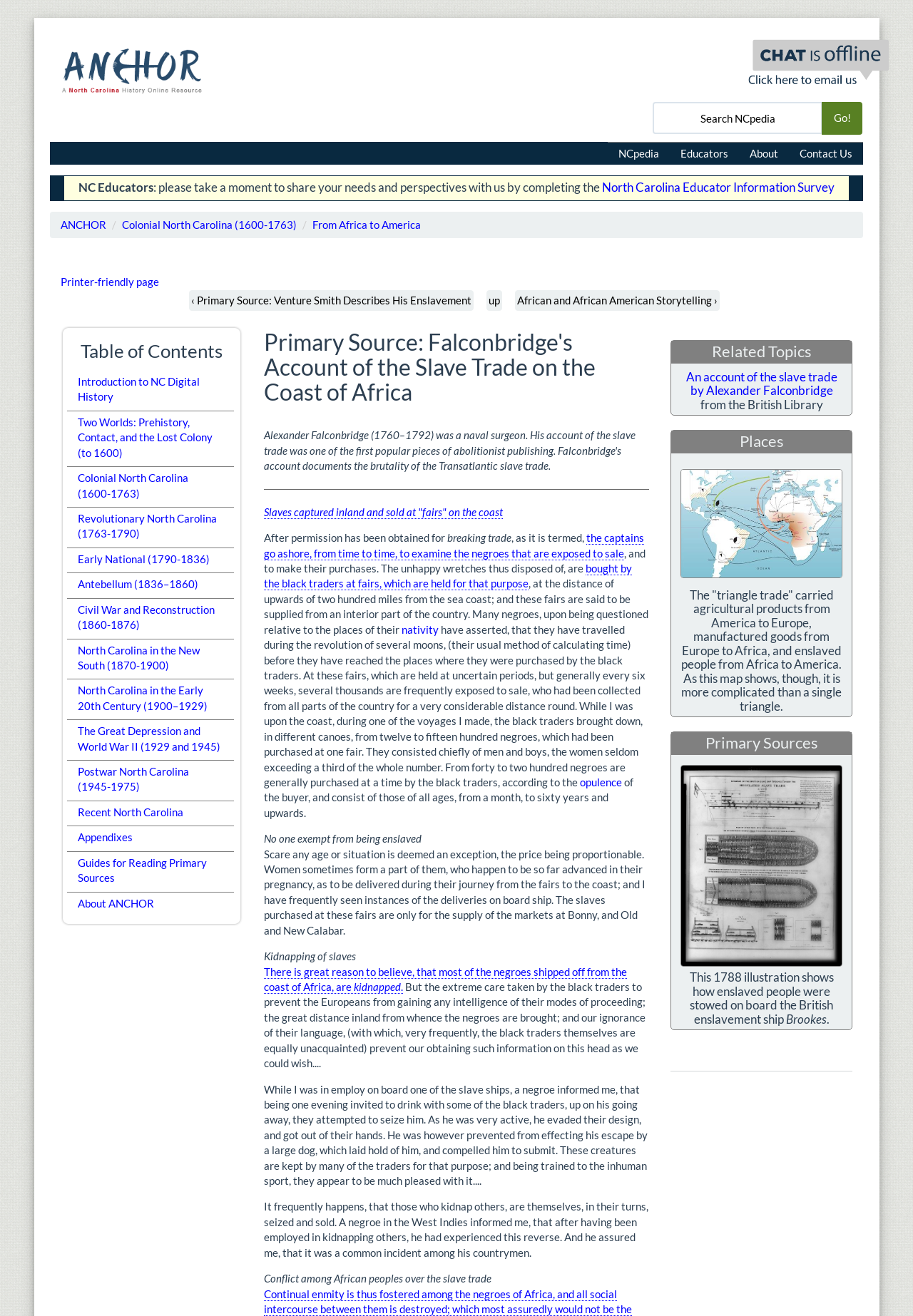What is the name of the logo on the top left?
Kindly answer the question with as much detail as you can.

The logo on the top left of the webpage is an image with the text 'ANCHOR' which is likely the logo of the website or organization.